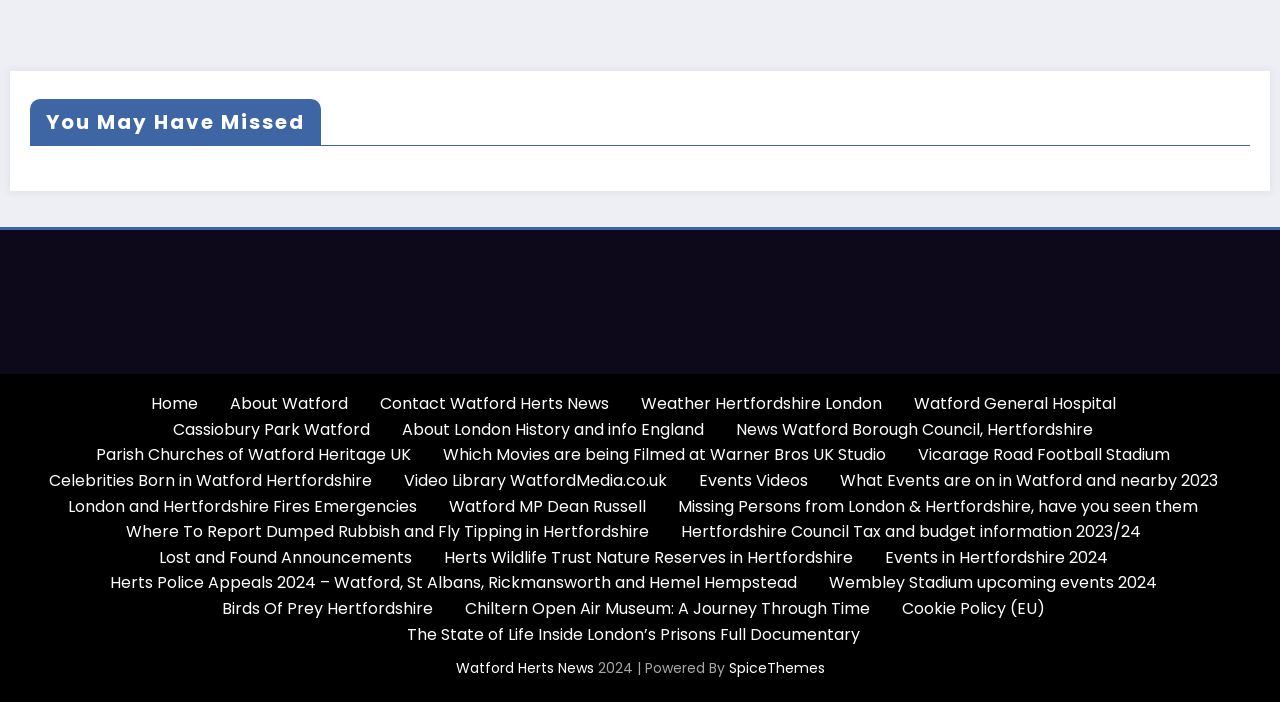What is the name of the stadium mentioned?
Provide a well-explained and detailed answer to the question.

I found the answer by examining the links on the webpage, specifically the one with the text 'Vicarage Road Football Stadium' which is located at coordinates [0.717, 0.632, 0.914, 0.664].